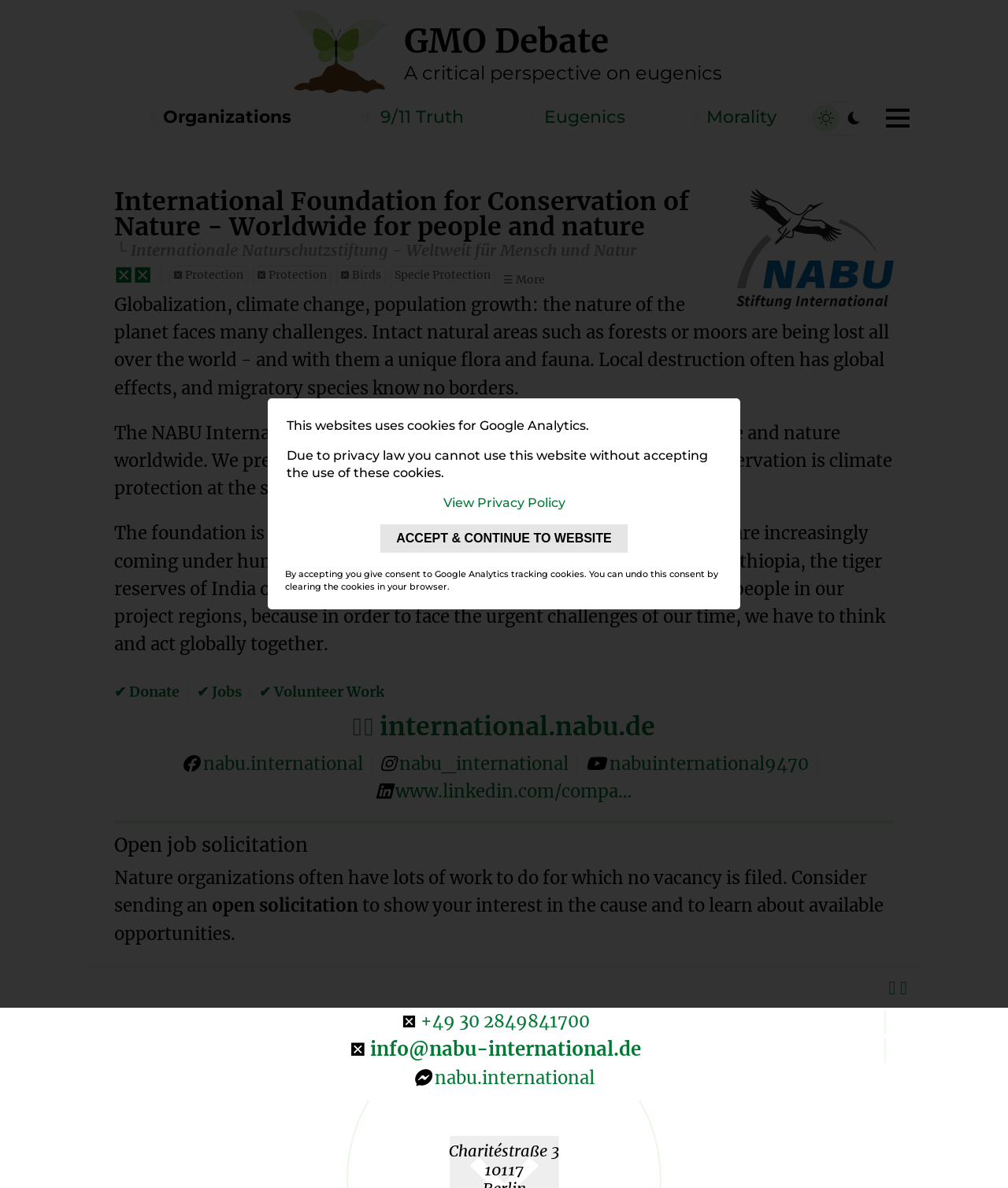Please identify the coordinates of the bounding box for the clickable region that will accomplish this instruction: "Click the 'Volunteer Work' link".

[0.257, 0.575, 0.381, 0.59]